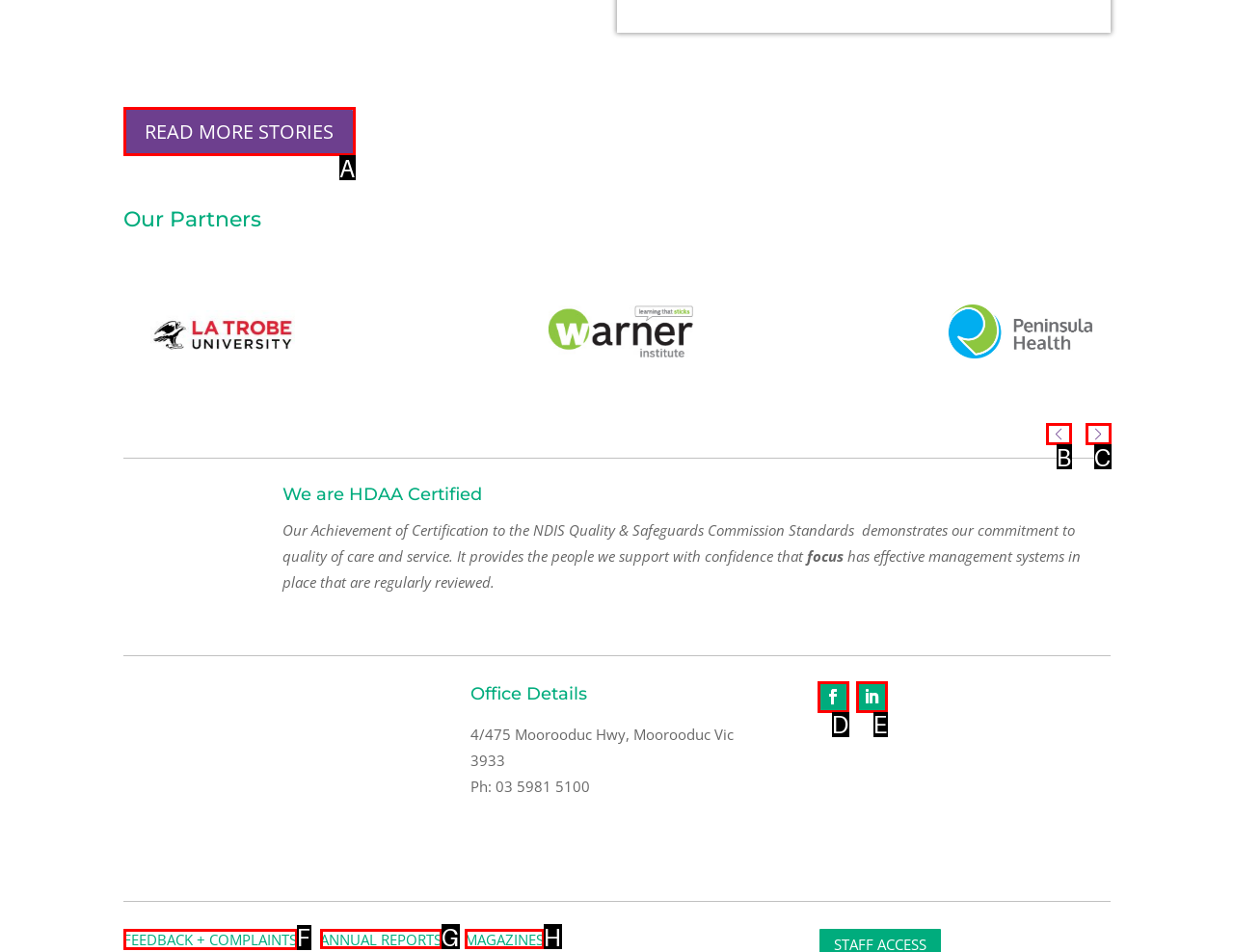Which lettered option should I select to achieve the task: Send Inquiry according to the highlighted elements in the screenshot?

None